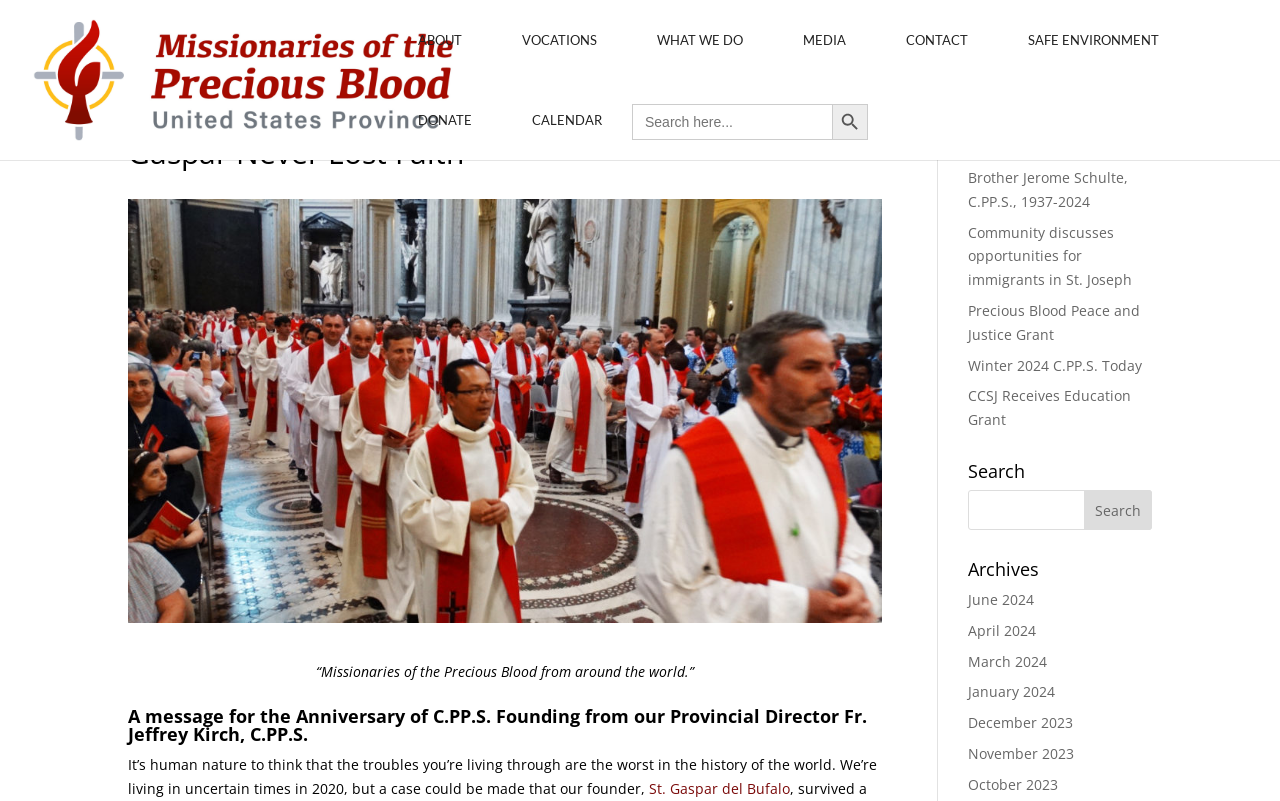Identify the bounding box coordinates for the element you need to click to achieve the following task: "Search in archives". The coordinates must be four float values ranging from 0 to 1, formatted as [left, top, right, bottom].

[0.756, 0.699, 0.9, 0.734]